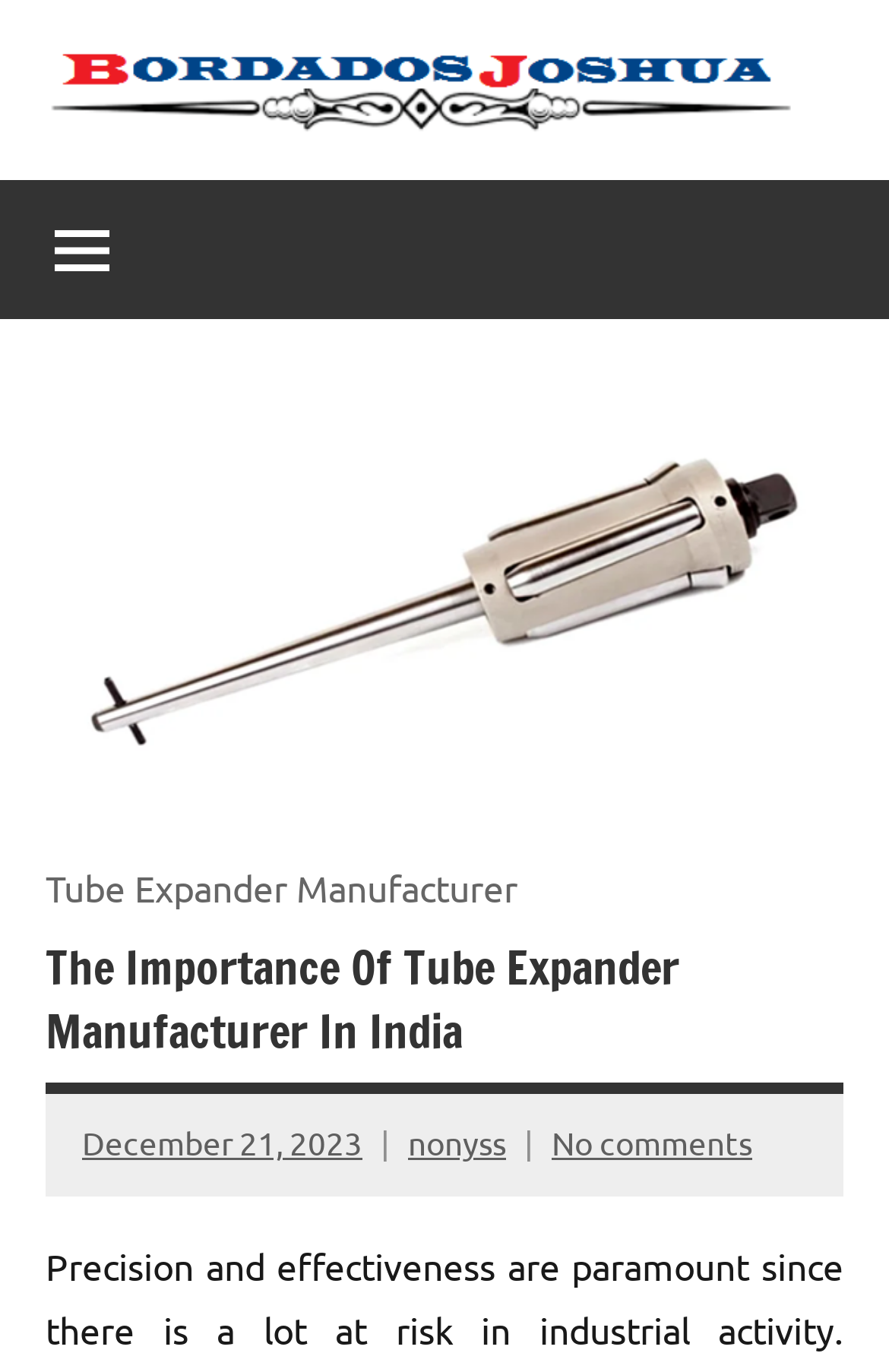Is the primary menu expanded?
Give a detailed and exhaustive answer to the question.

The primary menu is not expanded because the button element with the attribute 'expanded' is set to 'False'. This button is located at the top of the webpage.